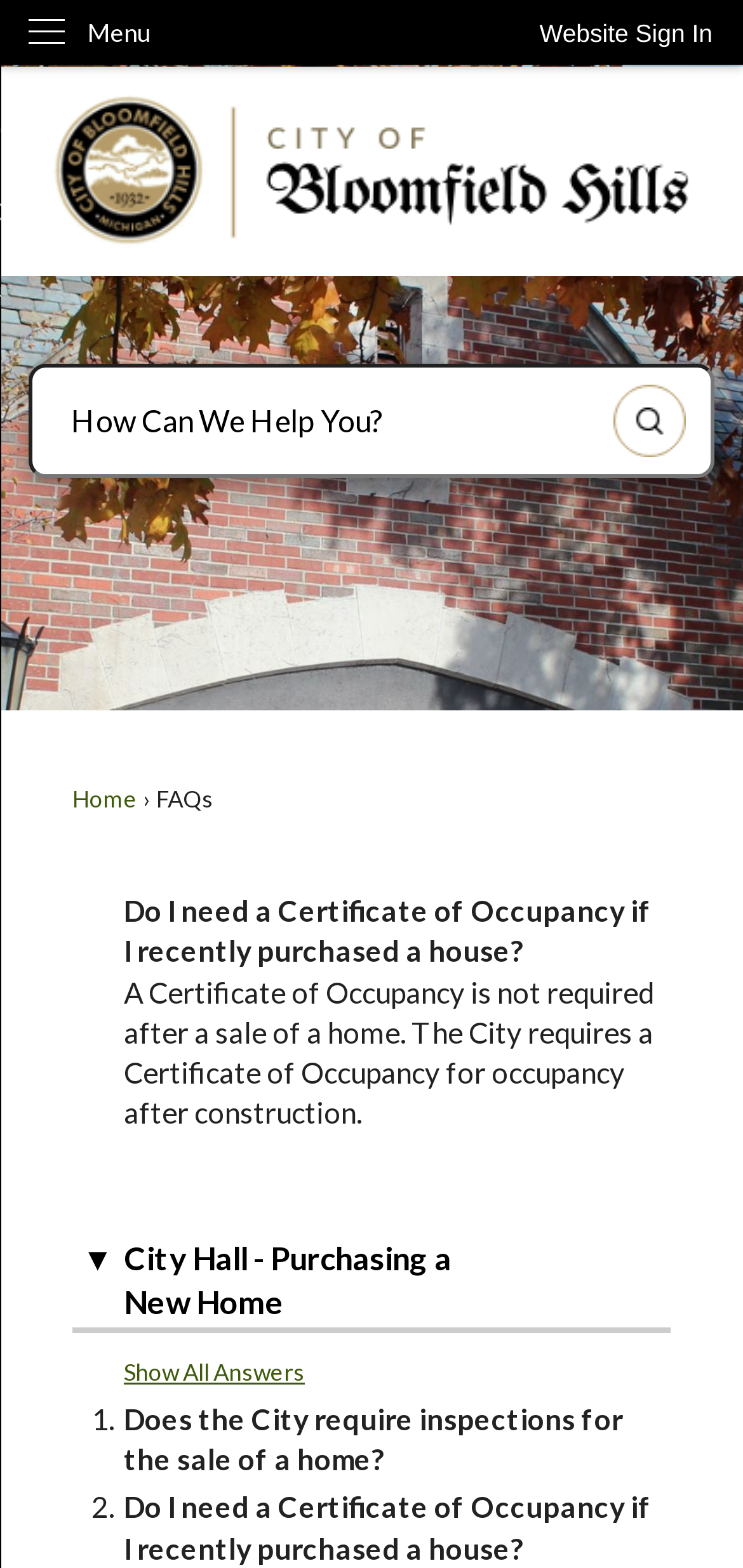Provide your answer to the question using just one word or phrase: What is the topic of the first FAQ question?

Certificate of Occupancy